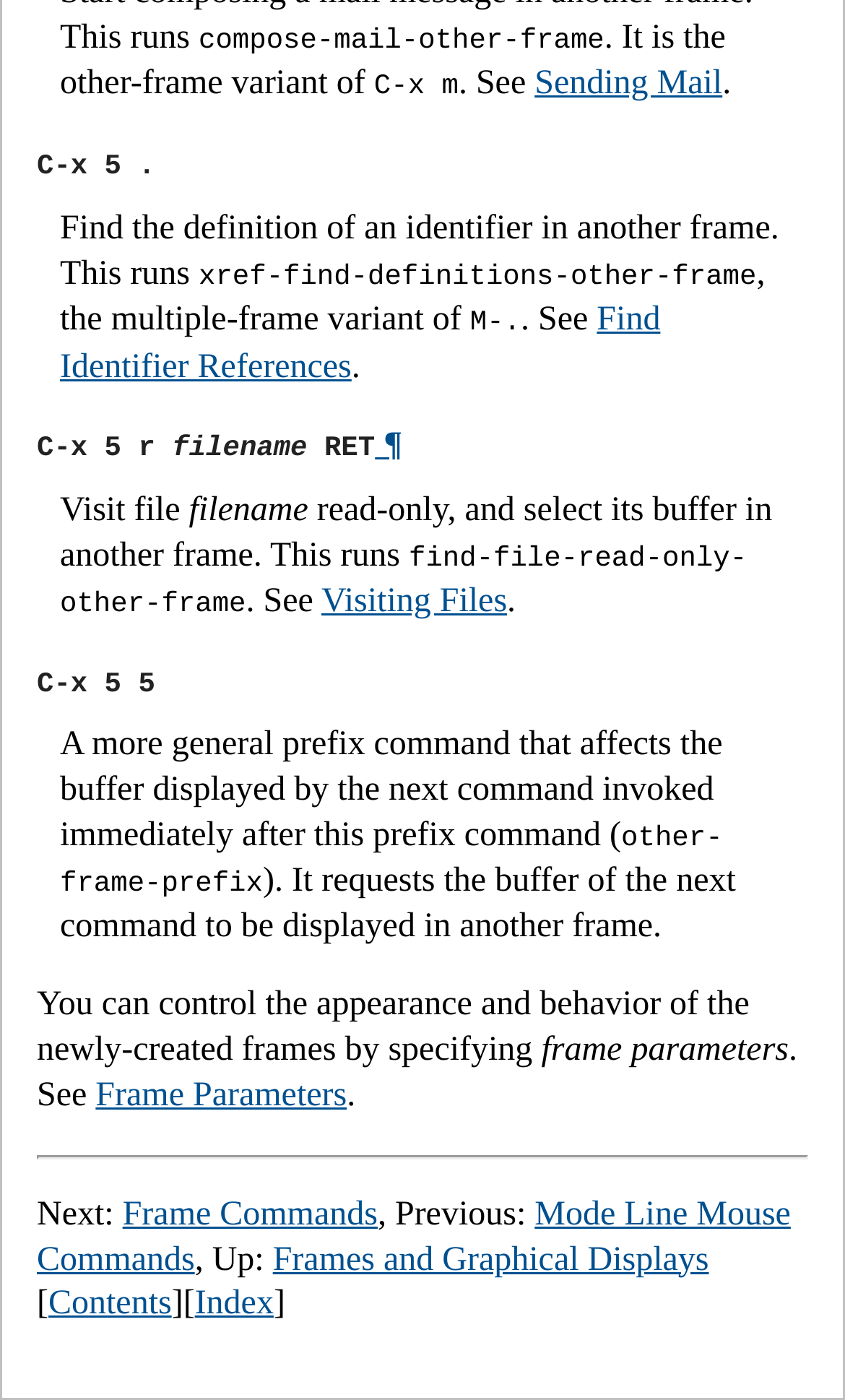What is the link to visit for frame commands?
Give a detailed response to the question by analyzing the screenshot.

The link to visit for frame commands is mentioned in the text 'Frame Commands' which is a link element with bounding box coordinates [0.145, 0.854, 0.447, 0.88]. This link is part of the navigation section at the bottom of the page.